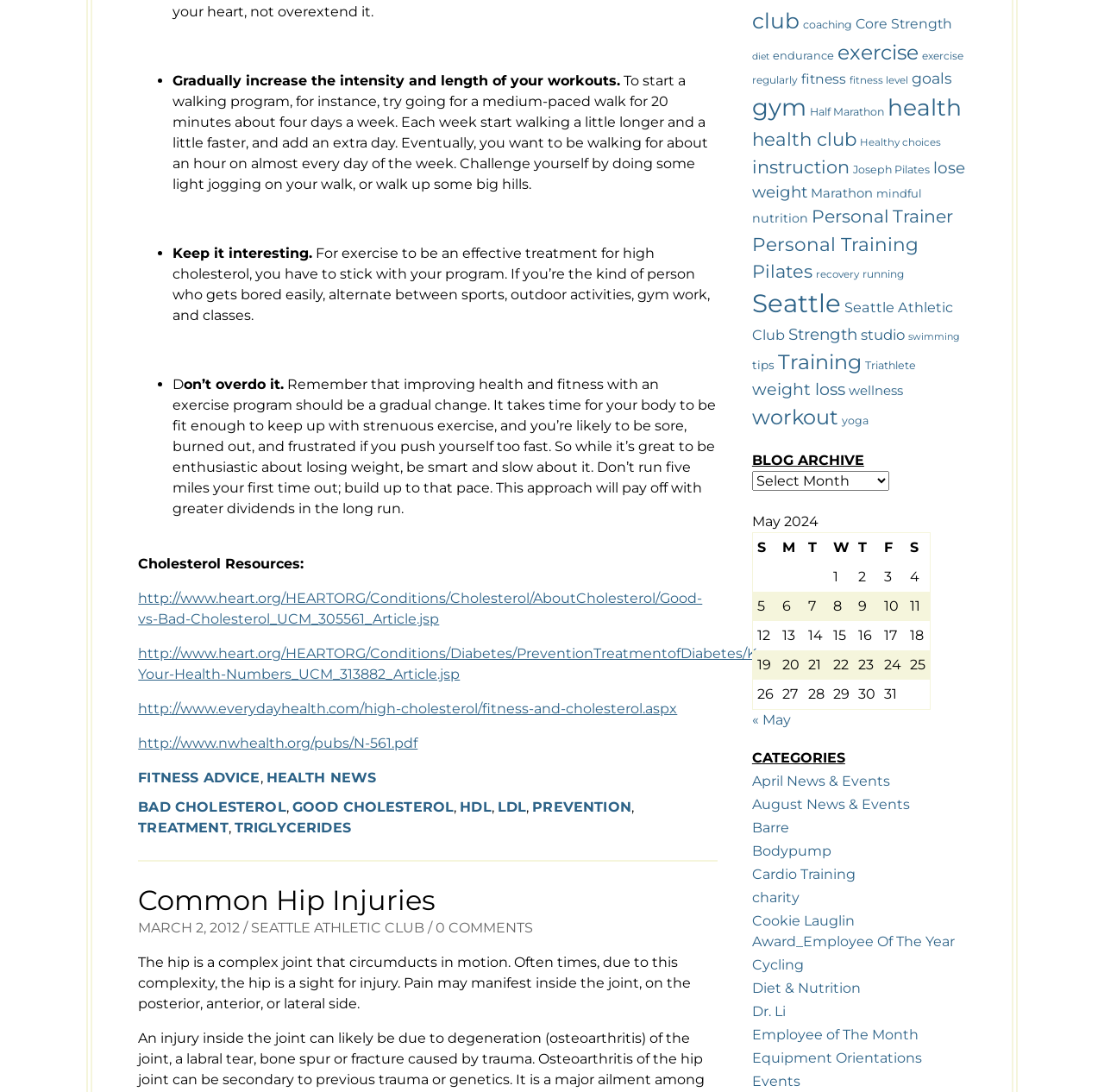Using the element description exercise, predict the bounding box coordinates for the UI element. Provide the coordinates in (top-left x, top-left y, bottom-right x, bottom-right y) format with values ranging from 0 to 1.

[0.758, 0.036, 0.832, 0.059]